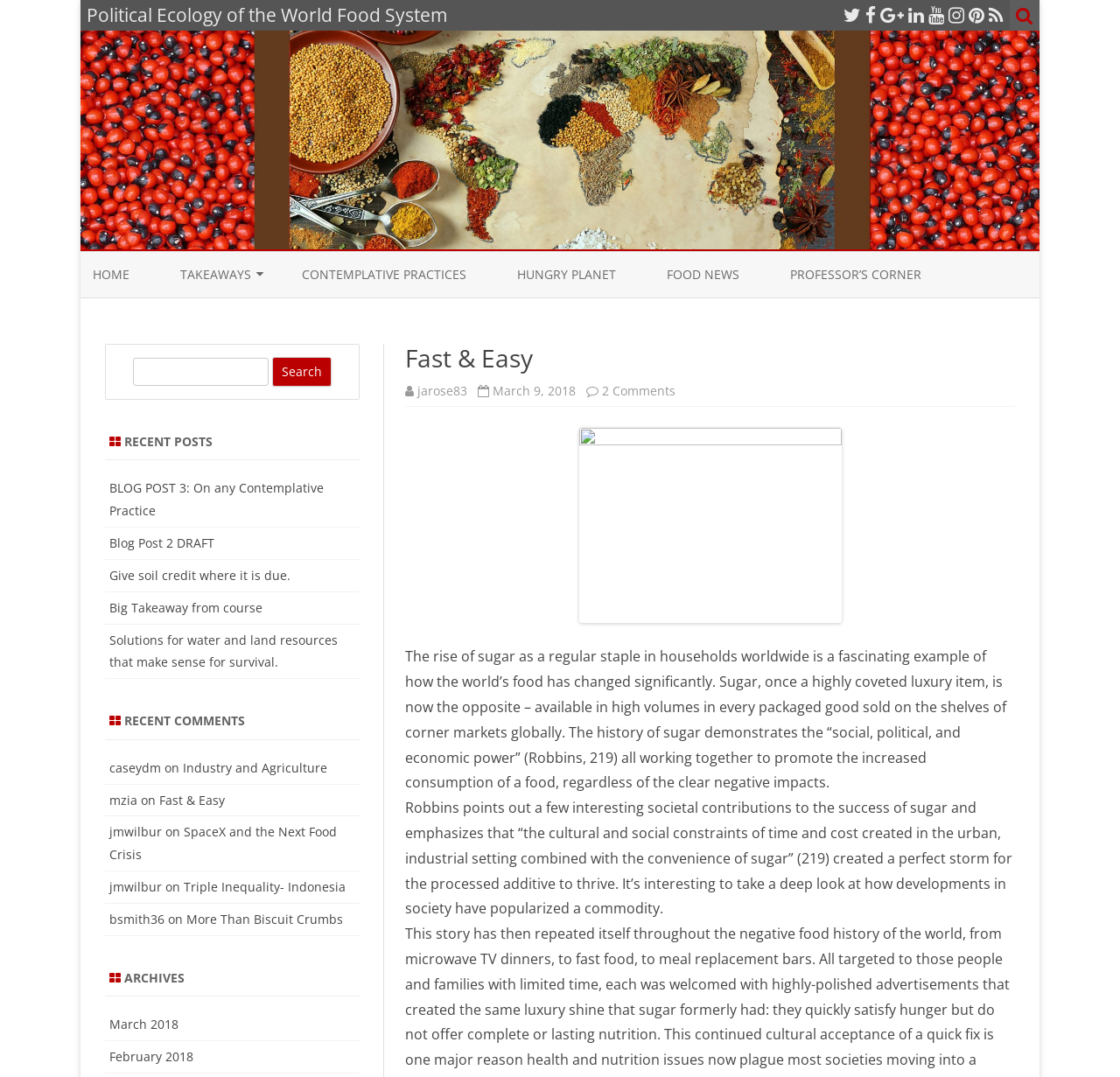What is the name of the blog post?
Please use the image to provide an in-depth answer to the question.

I found the answer by looking at the heading 'Fast & Easy' which is a blog post title, and it is also mentioned in the link '2 Comments on Fast & Easy'.